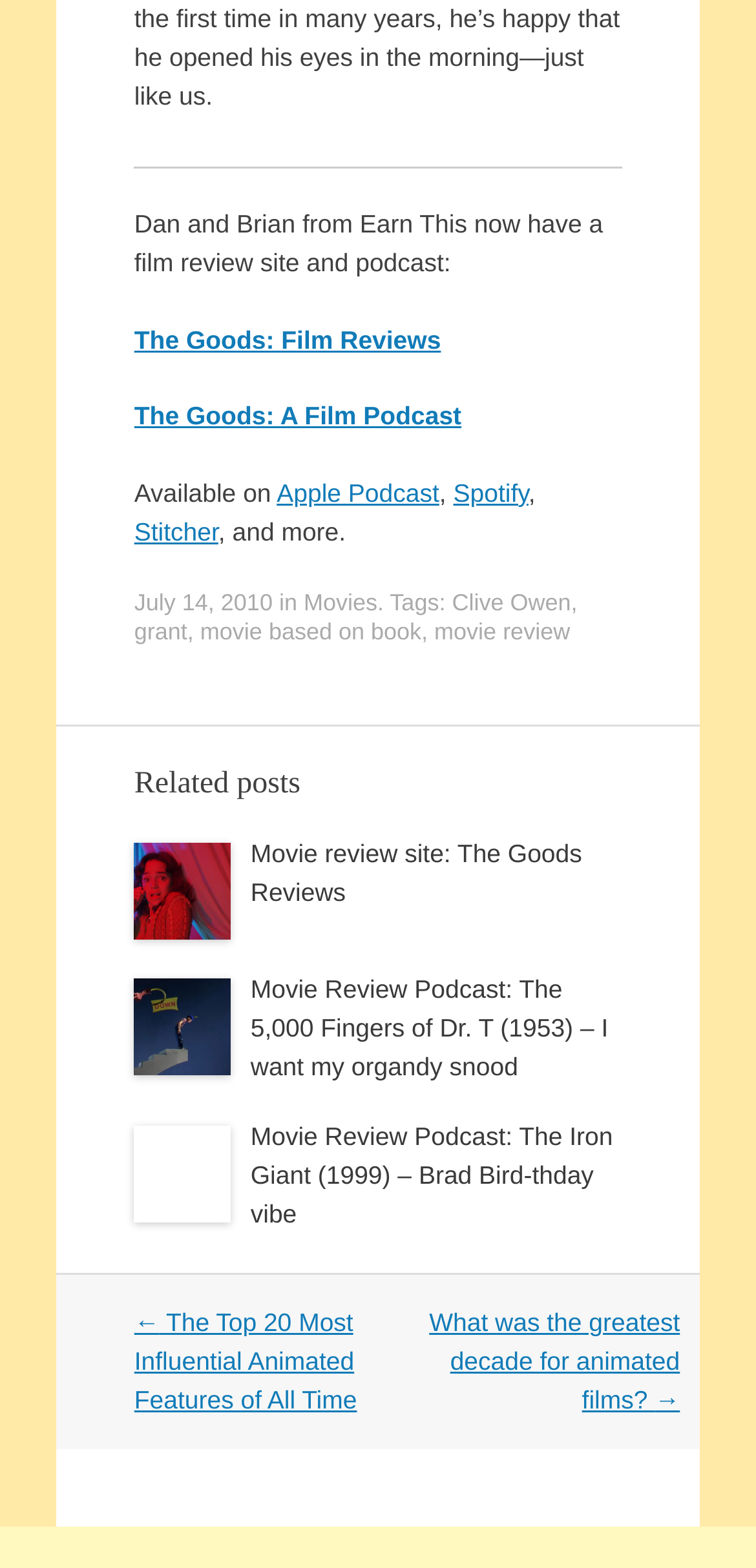Determine the bounding box coordinates of the clickable area required to perform the following instruction: "Subscribe to Apple Podcast". The coordinates should be represented as four float numbers between 0 and 1: [left, top, right, bottom].

[0.366, 0.305, 0.581, 0.323]